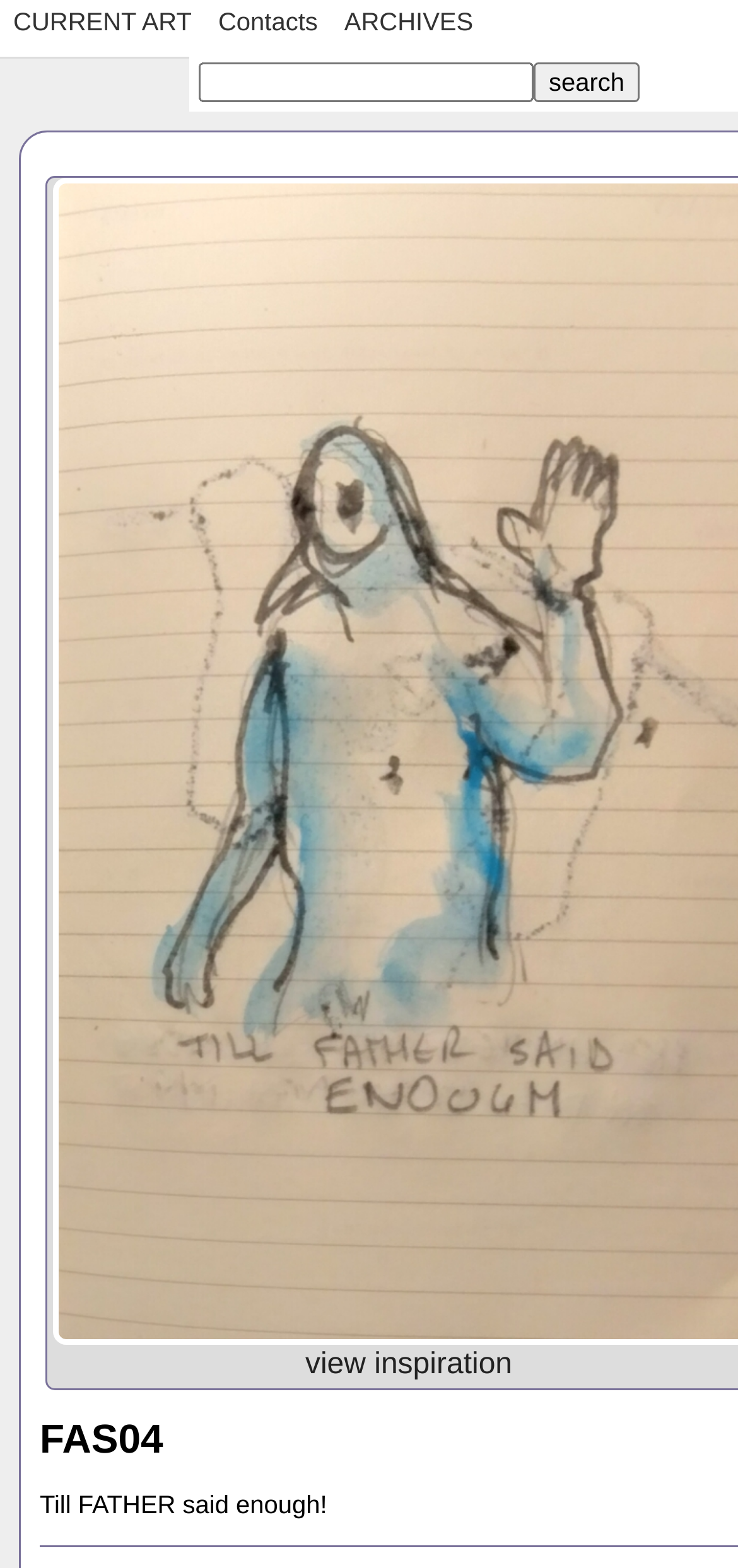Please determine the bounding box coordinates, formatted as (top-left x, top-left y, bottom-right x, bottom-right y), with all values as floating point numbers between 0 and 1. Identify the bounding box of the region described as: ARCHIVES

[0.454, 0.002, 0.654, 0.031]